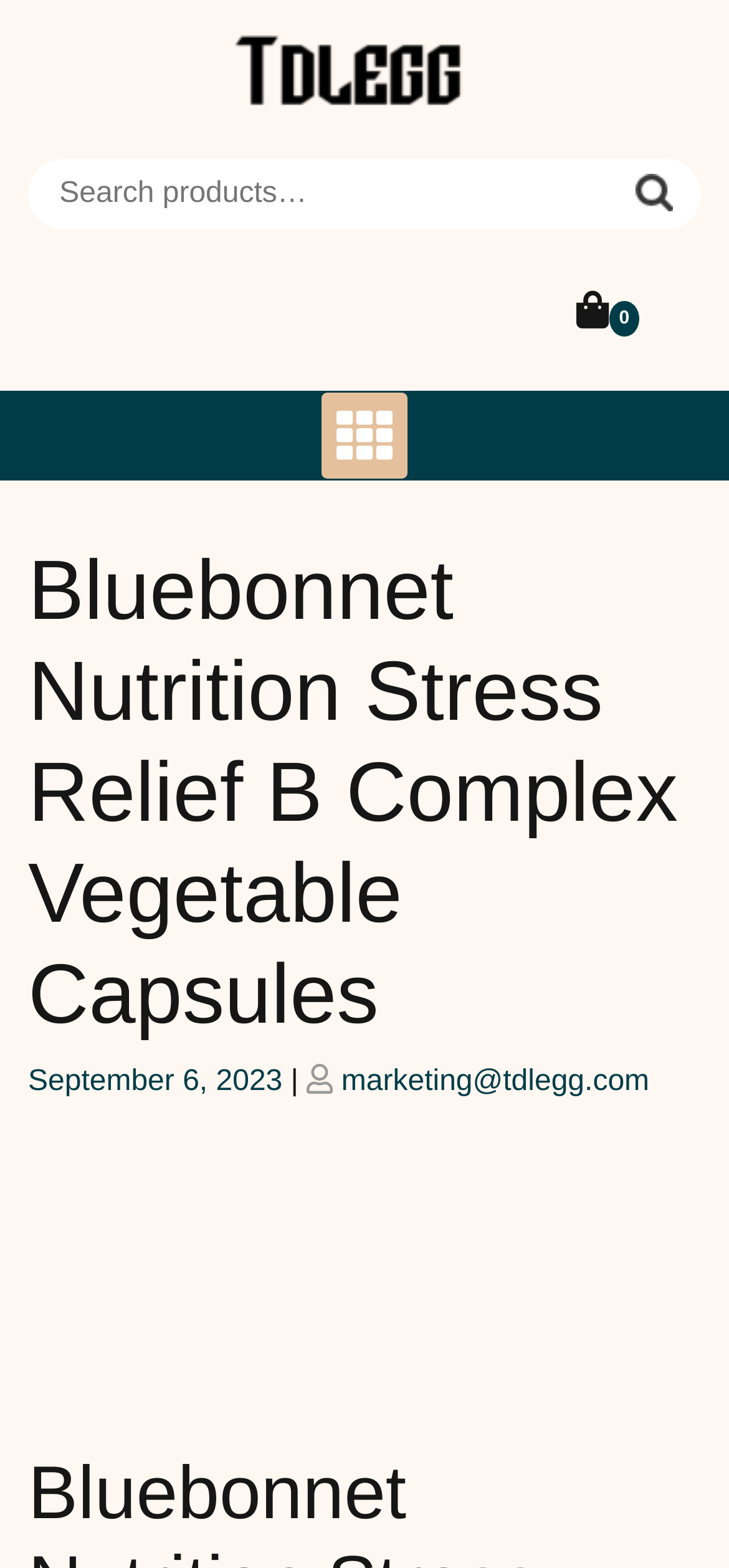Is there a search function on the webpage?
Answer with a single word or phrase by referring to the visual content.

Yes